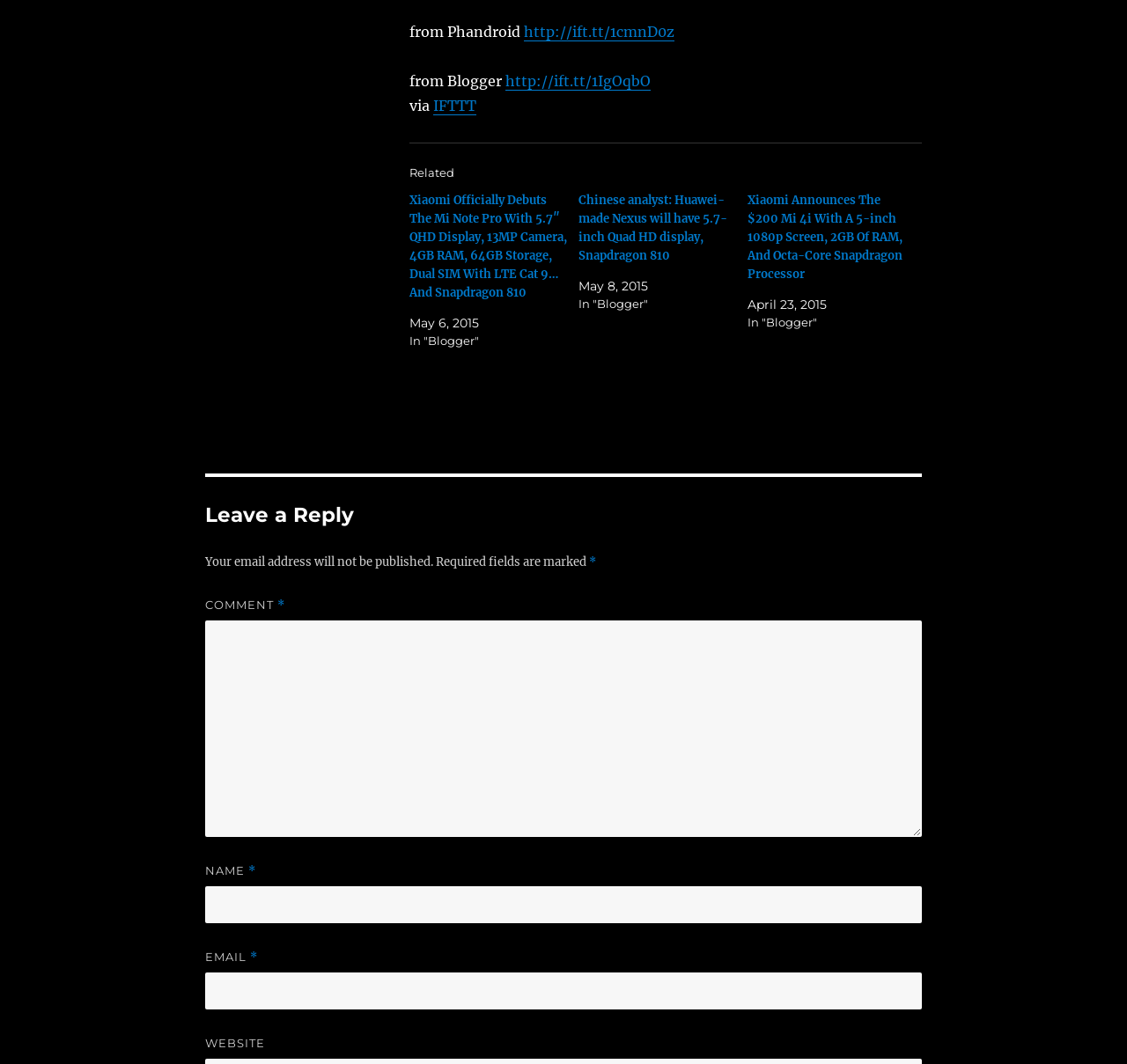Give a concise answer of one word or phrase to the question: 
What is the purpose of the 'COMMENT' field?

To leave a reply